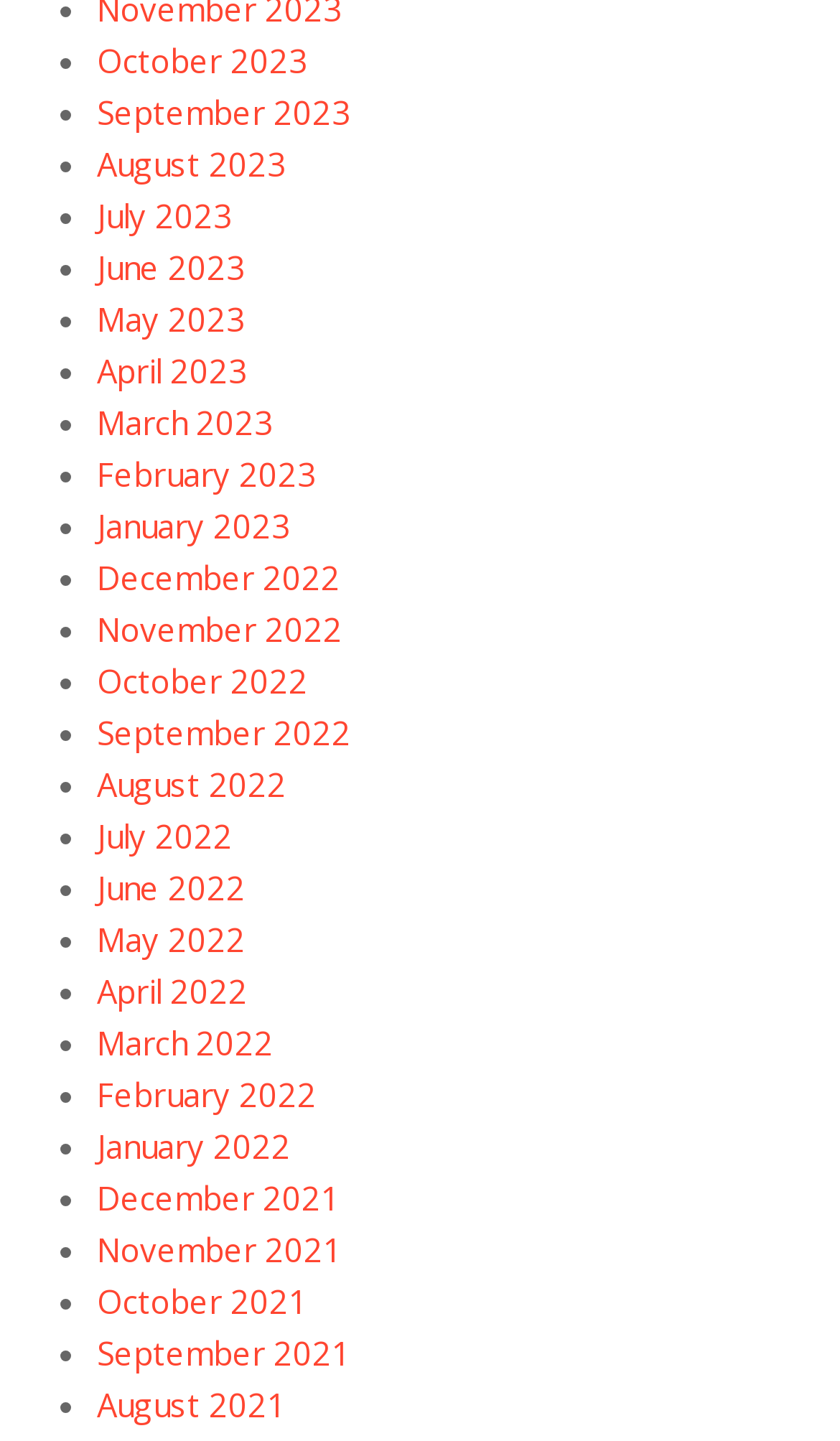Please determine the bounding box coordinates of the clickable area required to carry out the following instruction: "Follow on Facebook". The coordinates must be four float numbers between 0 and 1, represented as [left, top, right, bottom].

None